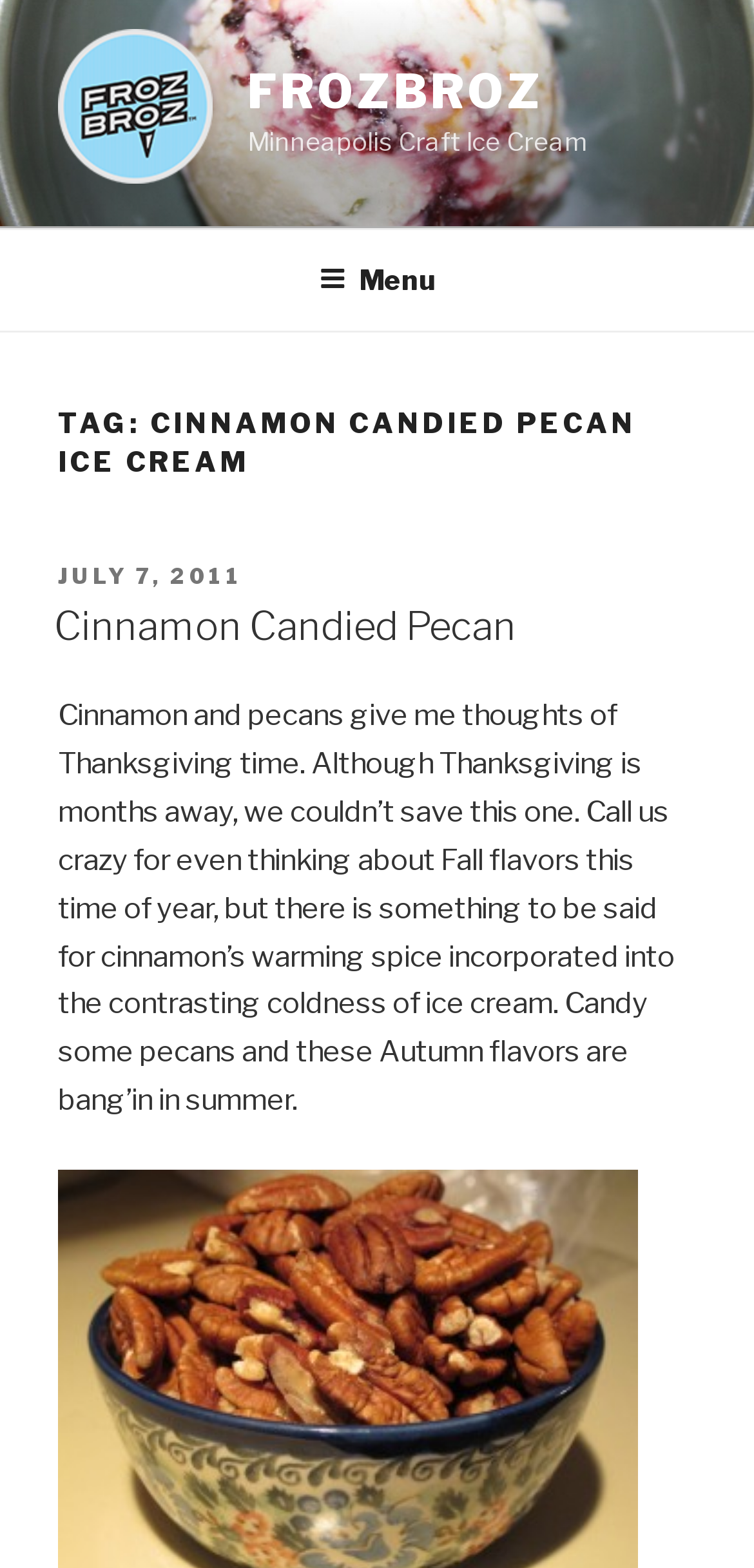Refer to the image and offer a detailed explanation in response to the question: When was this article posted?

The posting date can be found in the link 'JULY 7, 2011' which is a child element of the heading 'TAG: CINNAMON CANDIED PECAN ICE CREAM'.